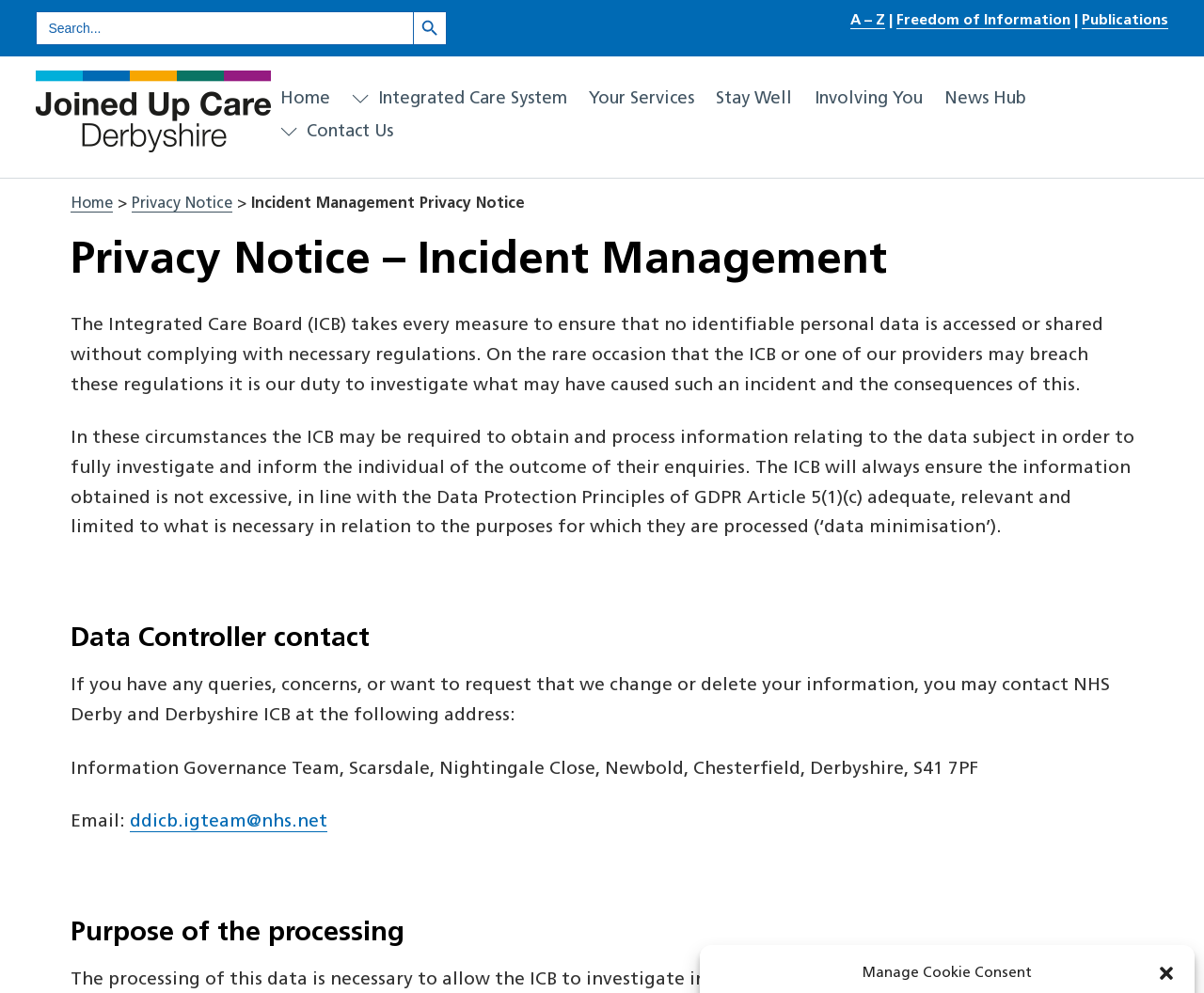Give a comprehensive overview of the webpage, including key elements.

The webpage is about the Privacy Notice for Incident Management by the Integrated Care Board (ICB). At the top right corner, there is a "Close dialog" button. Below it, there is a search bar with a "Search for:" label, a searchbox, and a "SEARCH BUTTON" with a search icon. 

On the top navigation bar, there are several links, including "A – Z", "Freedom of Information", "Publications", and "Joined Up Care Derbyshire" with an accompanying image. Below the navigation bar, there are more links, including "Home", "Integrated Care System", "Your Services", "Stay Well", "Involving You", "News Hub", and "Contact Us".

The main content of the webpage is divided into sections. The first section has a heading "Privacy Notice – Incident Management" and describes the ICB's measures to ensure personal data is accessed and shared in compliance with regulations. The section also explains the ICB's duty to investigate incidents and the consequences of such incidents.

The next section has a heading "Data Controller contact" and provides contact information for the NHS Derby and Derbyshire ICB, including an address and an email link.

The final section has a heading "Purpose of the processing" and explains that the processing of data is necessary for the ICB to investigate incidents and for learning purposes.